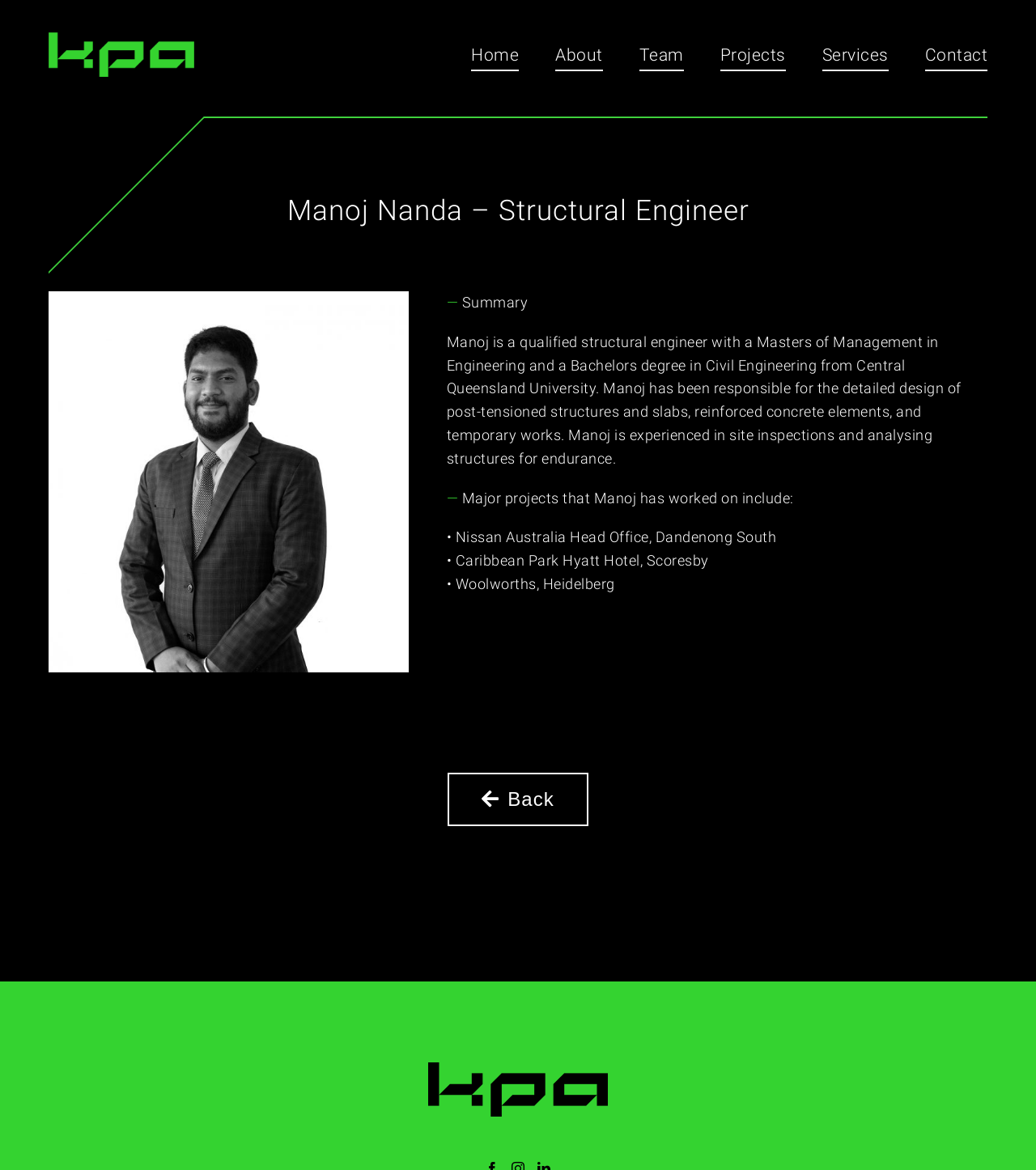What is the profession of the person described on this webpage?
With the help of the image, please provide a detailed response to the question.

By analyzing the static text elements on the webpage, I found a description that mentions 'Manoj is a qualified structural engineer...'. This indicates that the profession of the person described on this webpage is a structural engineer.